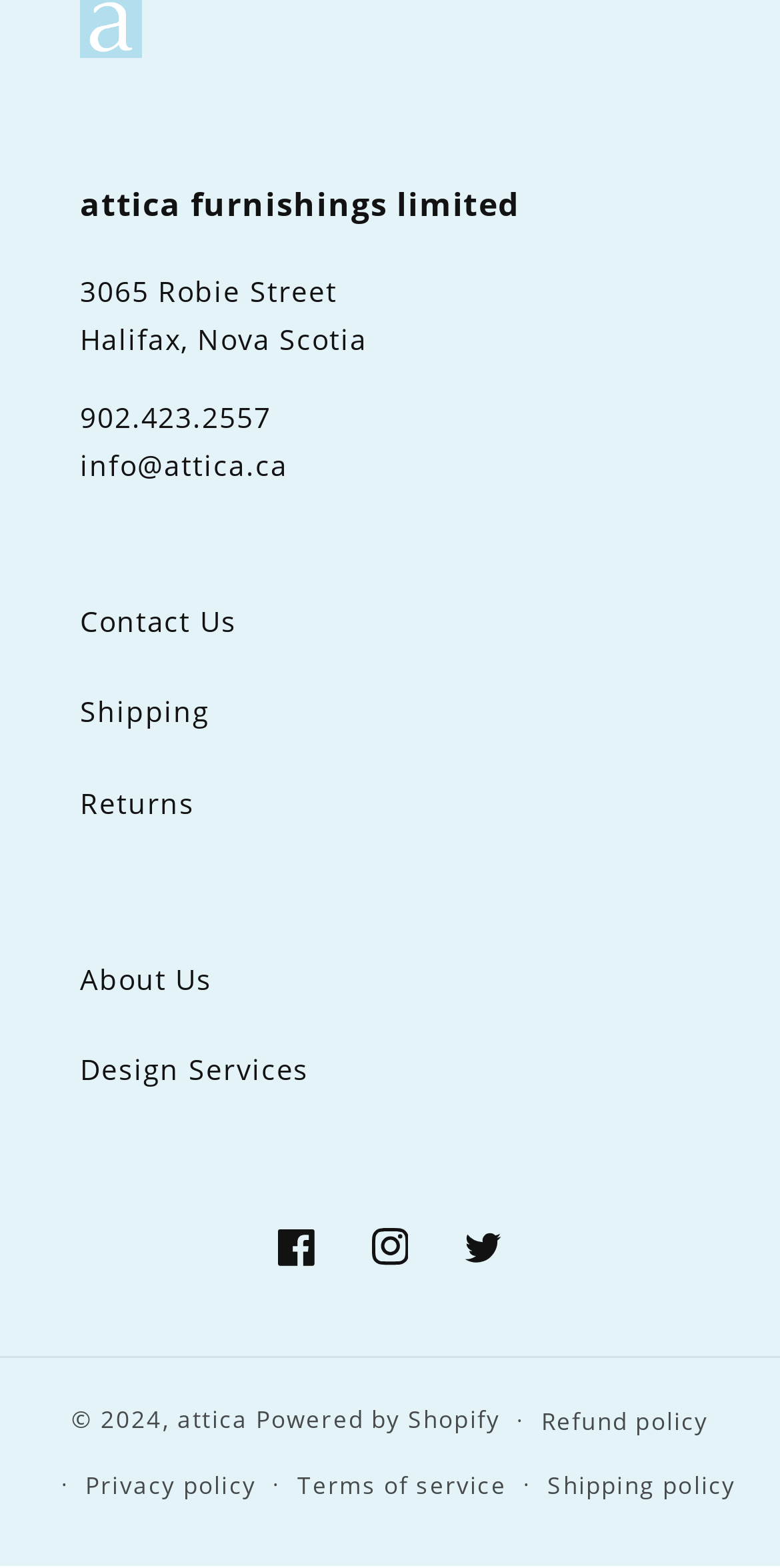Based on the image, provide a detailed response to the question:
How many social media links are present?

There are three social media links present on the webpage, which are Facebook, Instagram, and Twitter, located at the bottom of the webpage.